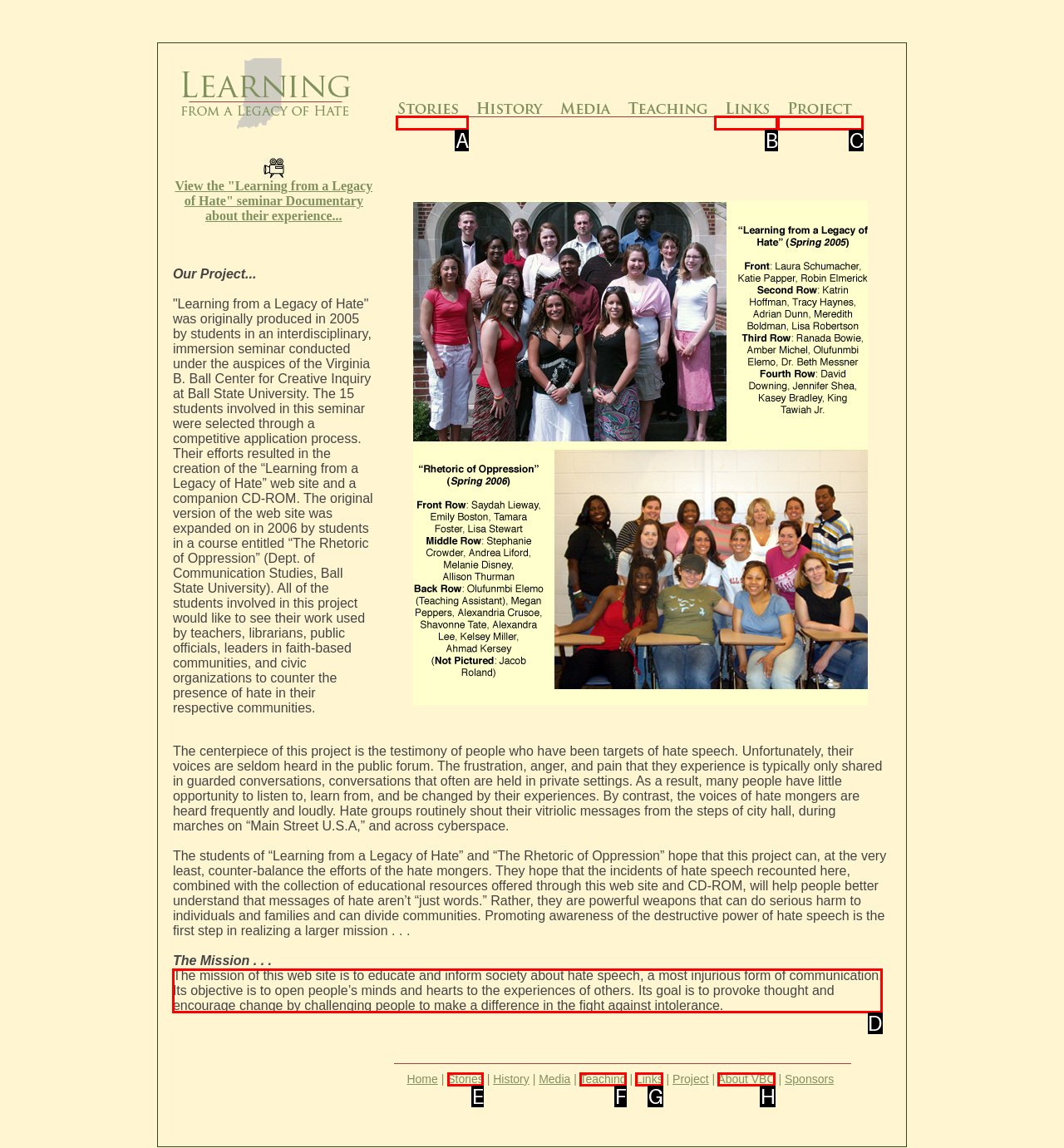Identify the correct UI element to click on to achieve the following task: Read about the mission of this website Respond with the corresponding letter from the given choices.

D